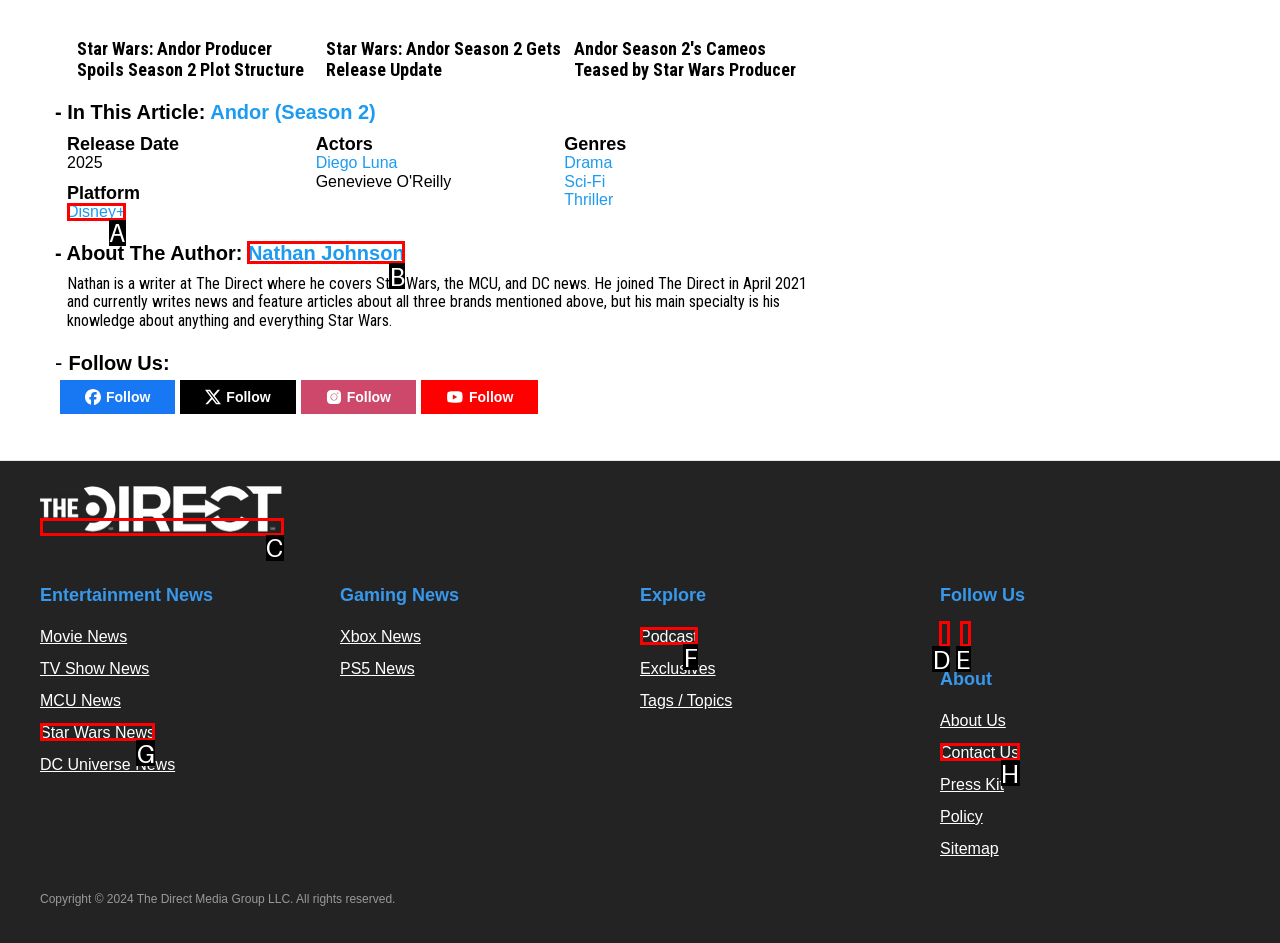Find the option you need to click to complete the following instruction: Follow The Direct on Twitter
Answer with the corresponding letter from the choices given directly.

D